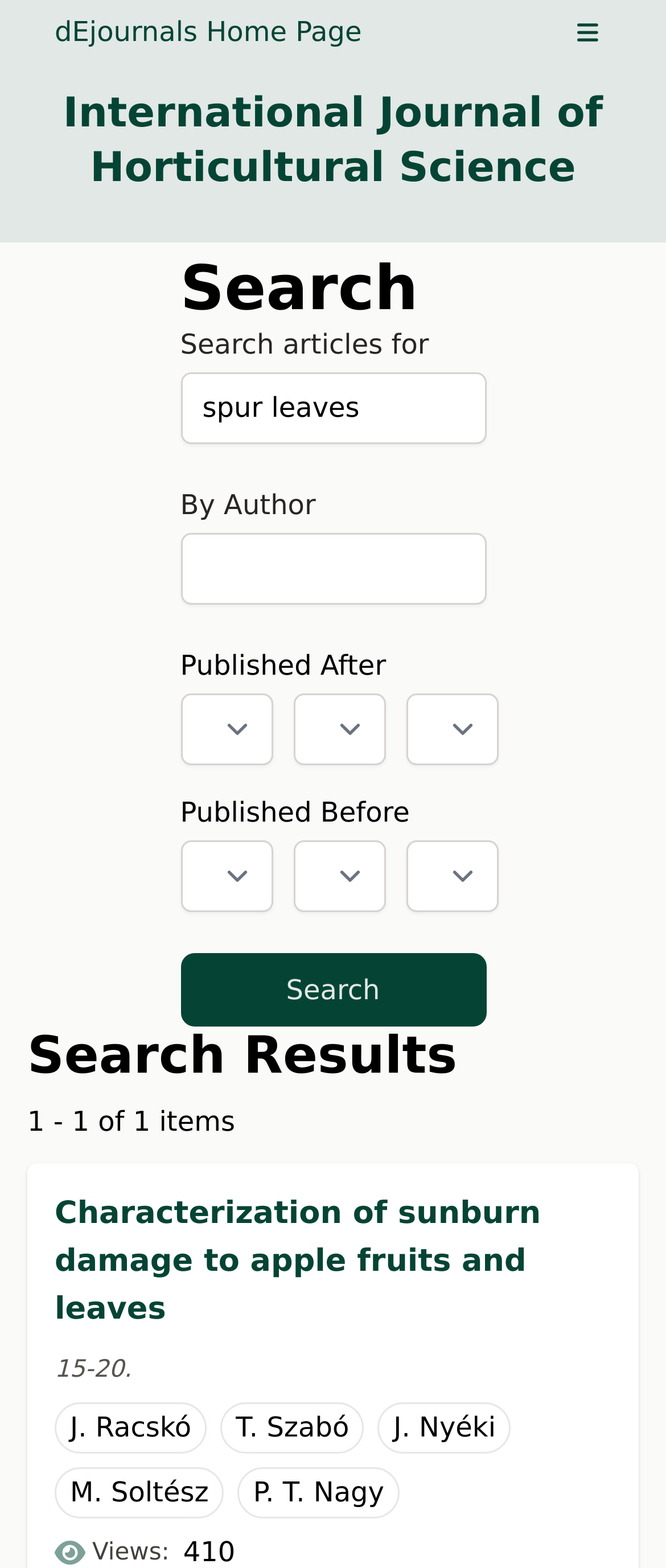Please locate the bounding box coordinates of the region I need to click to follow this instruction: "Search for articles".

[0.271, 0.237, 0.729, 0.283]